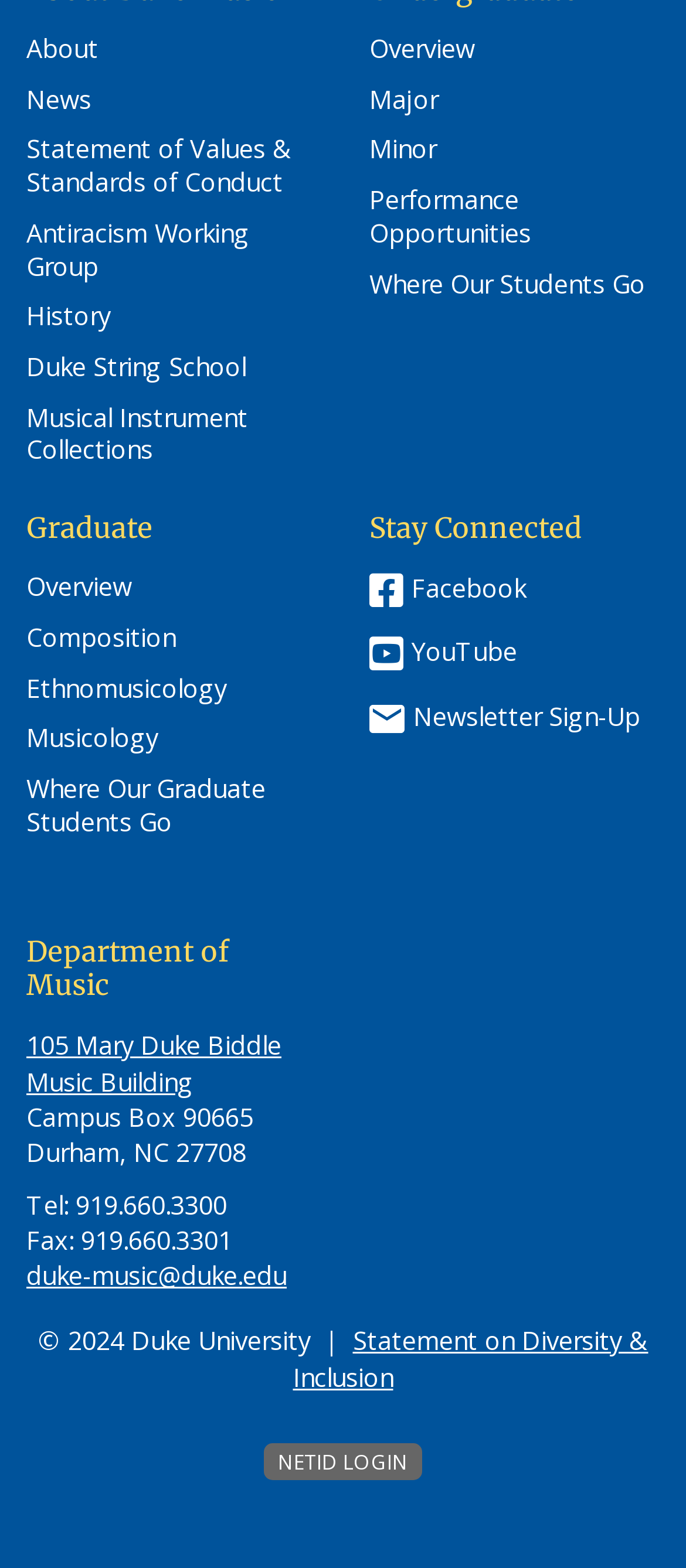Please determine the bounding box coordinates of the clickable area required to carry out the following instruction: "View Facebook page". The coordinates must be four float numbers between 0 and 1, represented as [left, top, right, bottom].

None